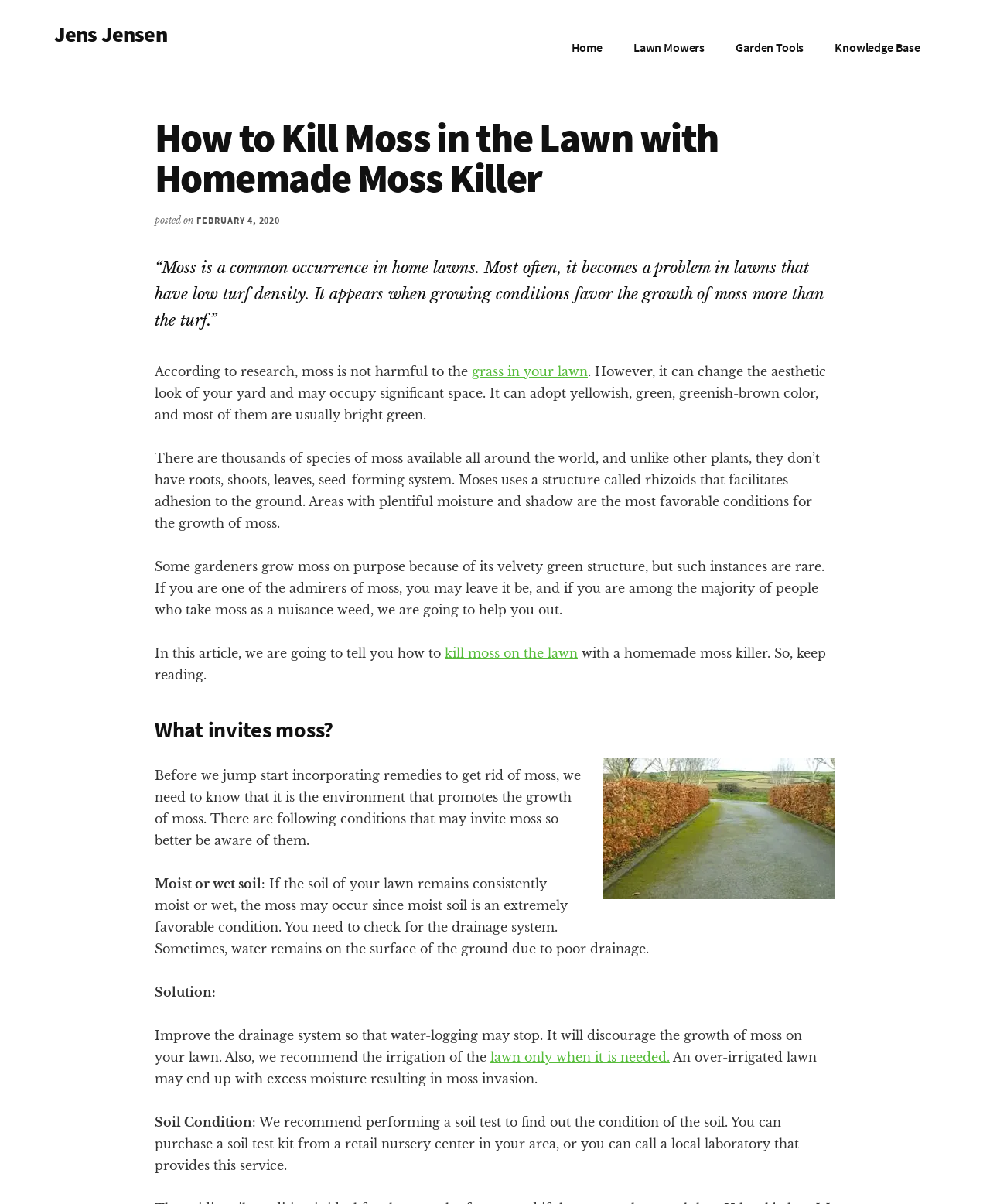Convey a detailed summary of the webpage, mentioning all key elements.

This webpage is a comprehensive guide to killing moss in lawns using homemade moss killers. At the top, there are two links, "Skip to main content" and "Skip to footer", followed by a link to the author, "Jens Jensen", and a description of the blog, "Landscape Architecture & Gardening Blog". 

Below this, there is a navigation menu with four links: "Home", "Lawn Mowers", "Garden Tools", and "Knowledge Base". 

The main content of the webpage is divided into sections. The first section has a heading "How to Kill Moss in the Lawn with Homemade Moss Killer" and provides an introduction to the problem of moss in lawns. The text explains that moss is not harmful to grass but can change the aesthetic look of the yard. 

The next section discusses the characteristics of moss, including its ability to grow in areas with plentiful moisture and shadow. The text also mentions that some gardeners intentionally grow moss for its velvety green structure.

The following section, "In this article, we are going to tell you how to kill moss on the lawn with a homemade moss killer", serves as an introduction to the main topic of the article. 

Below this, there is a heading "What invites moss?" followed by an image related to ways to kill moss. The text explains that certain conditions, such as moist or wet soil, can invite moss growth. 

The webpage then lists several conditions that promote moss growth, including moist or wet soil, and provides solutions to address these conditions, such as improving the drainage system and avoiding over-irrigation. The text also recommends performing a soil test to determine the condition of the soil.